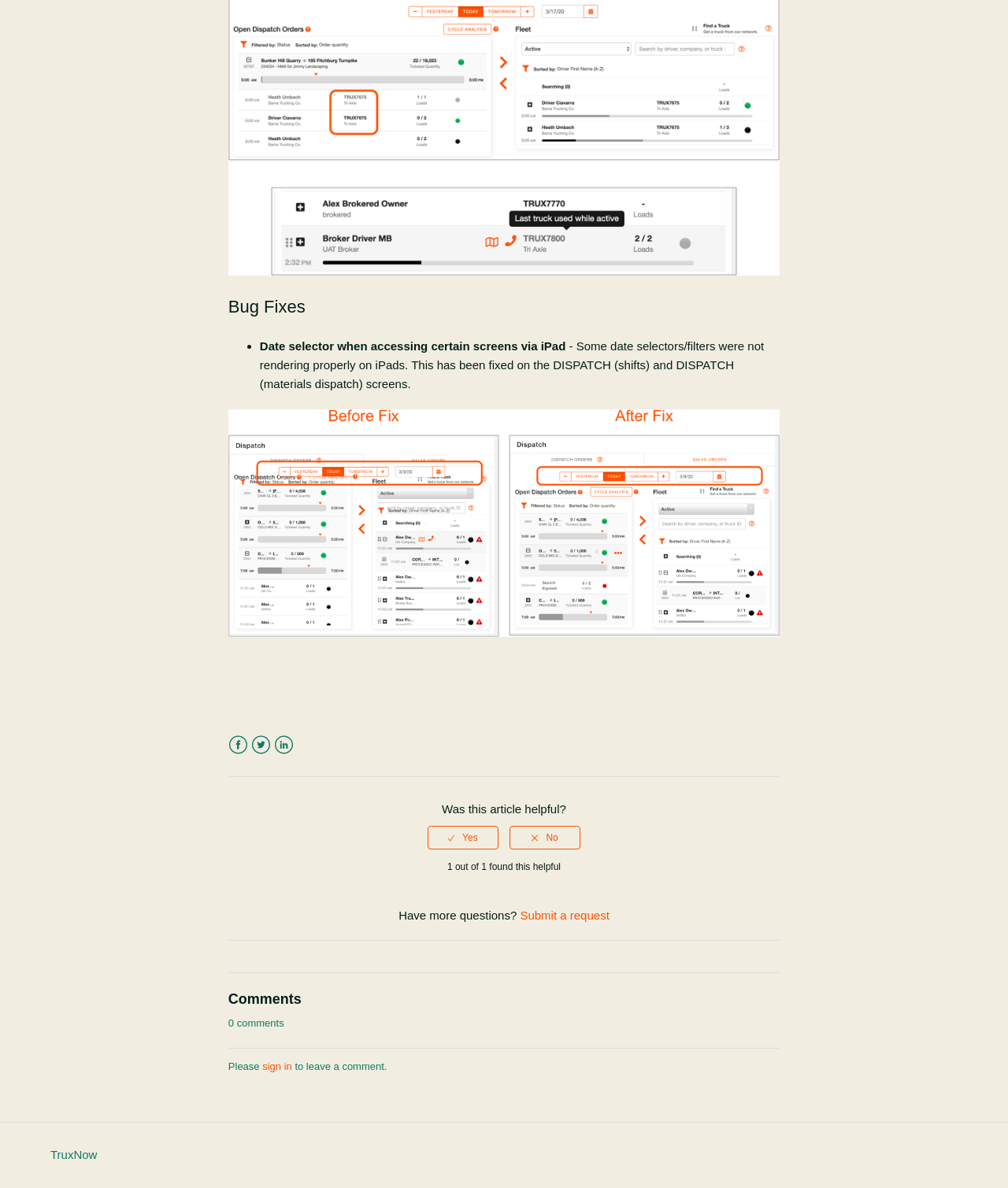Find the bounding box coordinates for the area you need to click to carry out the instruction: "Click TruxNow". The coordinates should be four float numbers between 0 and 1, indicated as [left, top, right, bottom].

[0.05, 0.965, 0.096, 0.98]